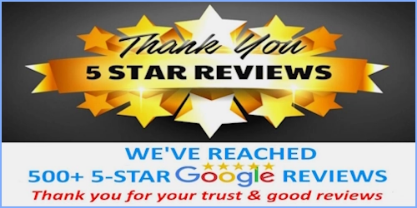Give a thorough description of the image, including any visible elements and their relationships.

The image features a vibrant and celebratory graphic thanking customers for their positive feedback. Prominently displayed is the phrase "Thank You" in an elegant script, complemented by a bold “5 STAR REVIEWS” highlighted in yellow and surrounded by five golden stars, emphasizing the high ratings received. Below this, the text "WE'VE REACHED 500+ 5-STAR Google REVIEWS" is showcased in a clear blue font, expressing appreciation for customer trust and support. This visually appealing design effectively conveys gratitude and highlights the achievement of reaching over 500 five-star reviews, symbolizing the company's commitment to excellence in service.